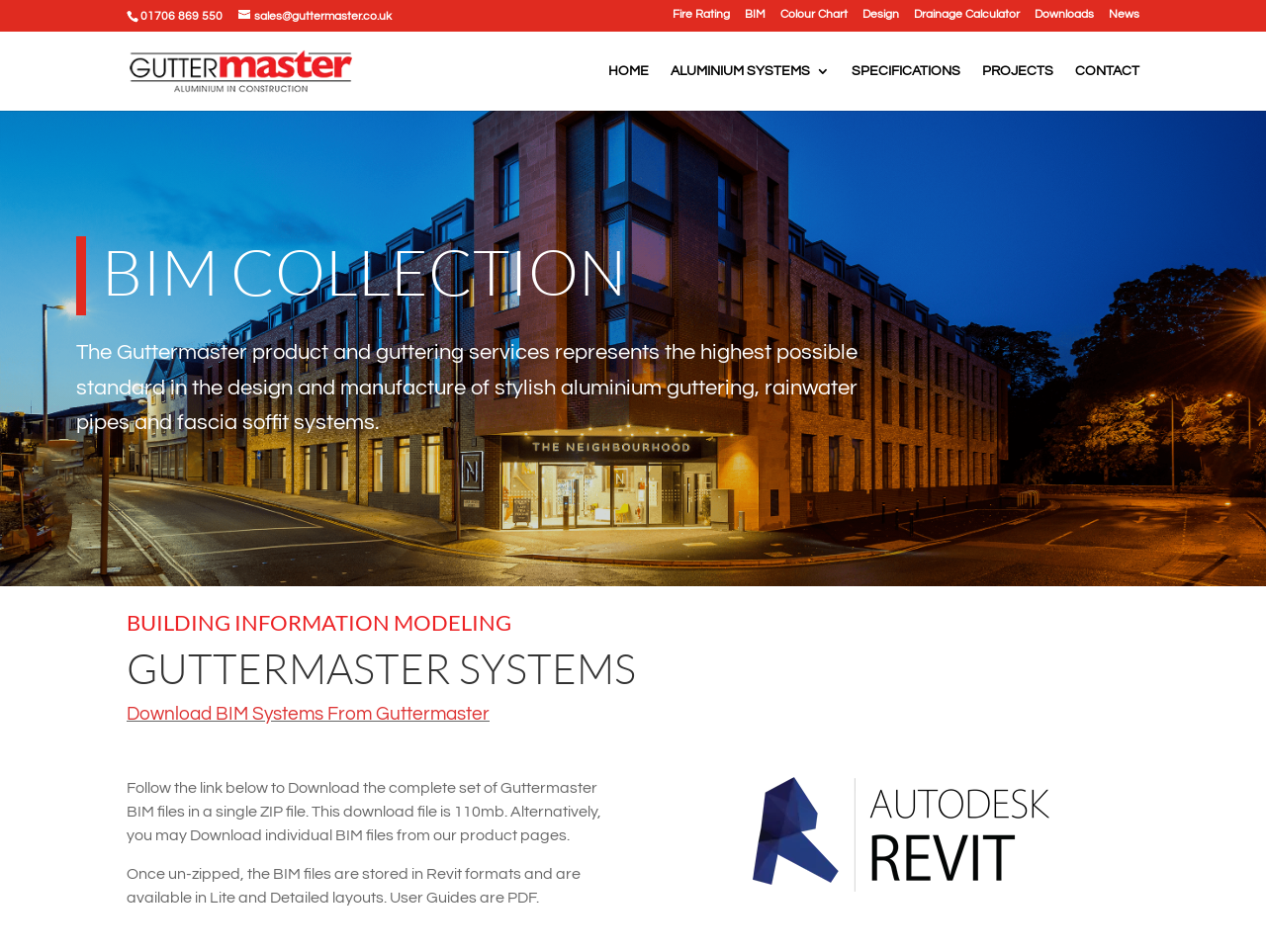Write an elaborate caption that captures the essence of the webpage.

The webpage is about Guttermaster's Building Information Modelling (BIM) rainwater download service. At the top, there is a phone number "01706 869 550" and an email address "sales@guttermaster.co.uk" on the left side, followed by a series of links including "Fire Rating", "BIM", "Colour Chart", "Design", "Drainage Calculator", "Downloads", and "News" on the right side.

Below these links, there is a logo of Guttermaster with the company name, and a navigation menu with links to "HOME", "ALUMINIUM SYSTEMS 3", "SPECIFICATIONS", "PROJECTS", and "CONTACT".

The main content of the webpage is divided into three sections. The first section has a heading "BIM COLLECTION" and a paragraph of text describing Guttermaster's product and guttering services. The second section has a heading "BUILDING INFORMATION MODELING" and a heading "GUTTERMASTER SYSTEMS". The third section has a link to download BIM systems from Guttermaster, followed by a paragraph of text explaining how to download the complete set of Guttermaster BIM files or individual files from product pages. There is also a note about the file format and user guides.

Overall, the webpage provides information and resources for architects and designers to download and use Guttermaster's BIM files for their projects.